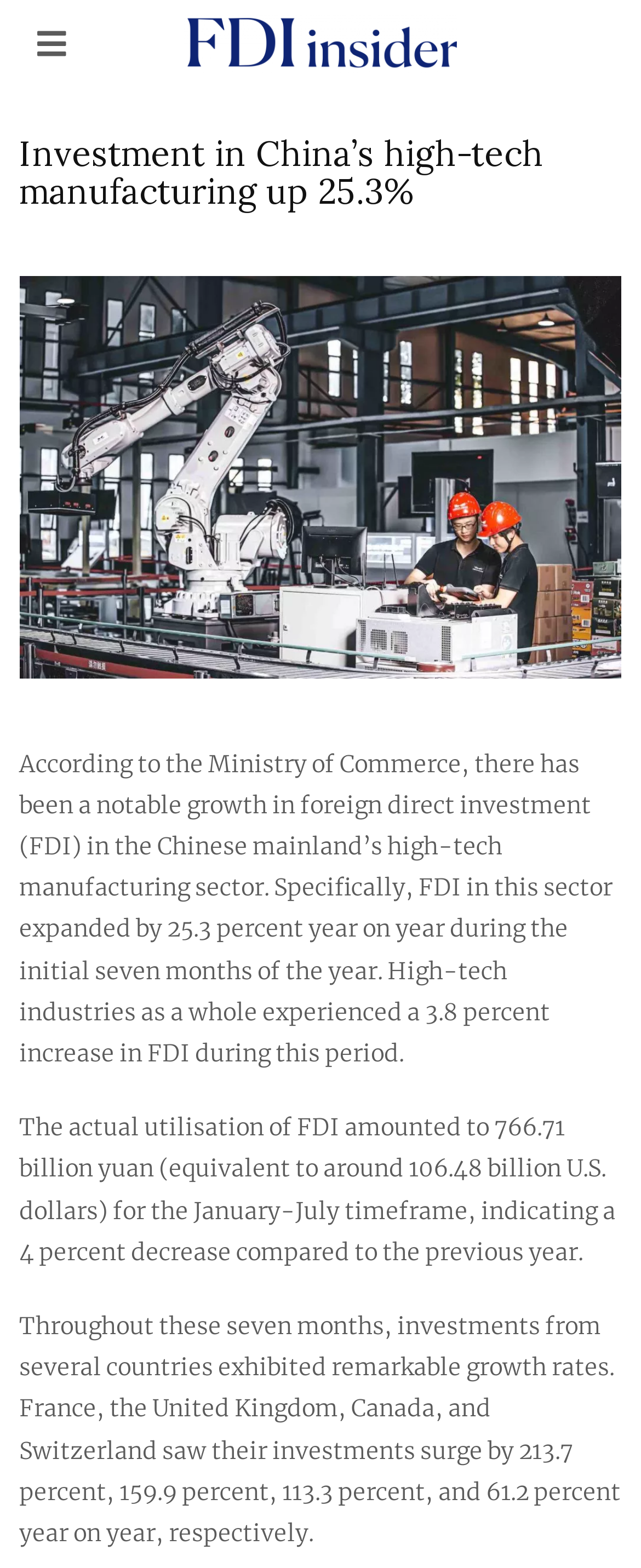Use a single word or phrase to answer this question: 
What is the growth rate of FDI in high-tech industries?

3.8 percent